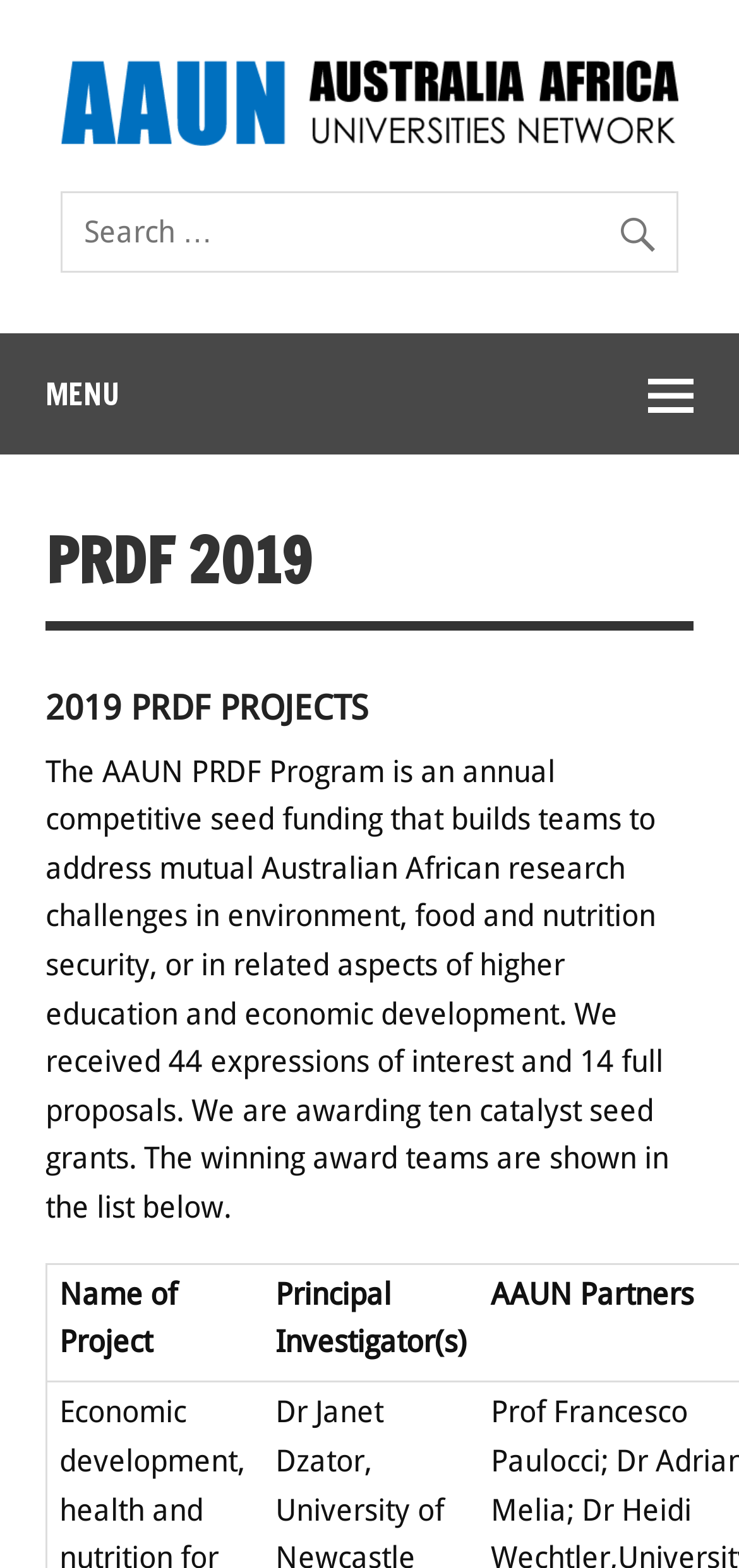What are the two columns in the grid below the text?
Give a one-word or short phrase answer based on the image.

Name of Project, Principal Investigator(s)